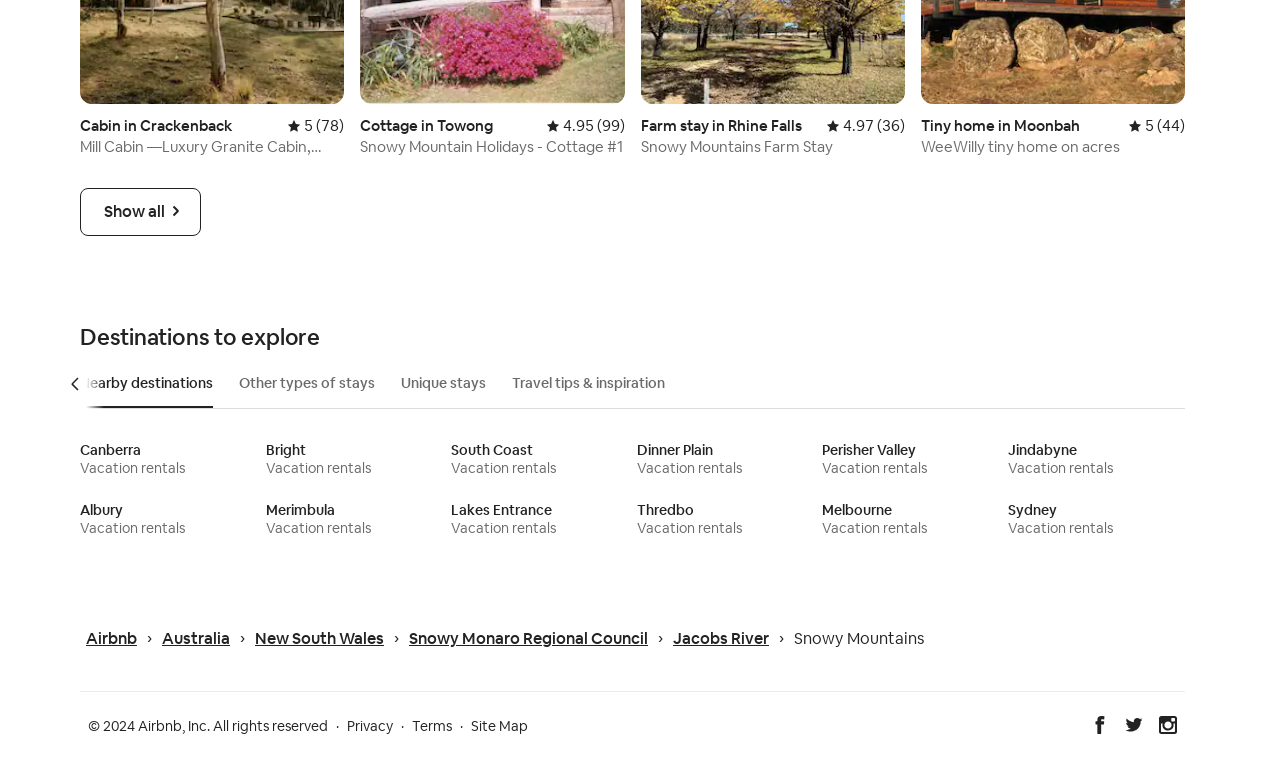Determine the bounding box coordinates for the clickable element to execute this instruction: "Scroll tabs backward". Provide the coordinates as four float numbers between 0 and 1, i.e., [left, top, right, bottom].

[0.053, 0.47, 0.081, 0.536]